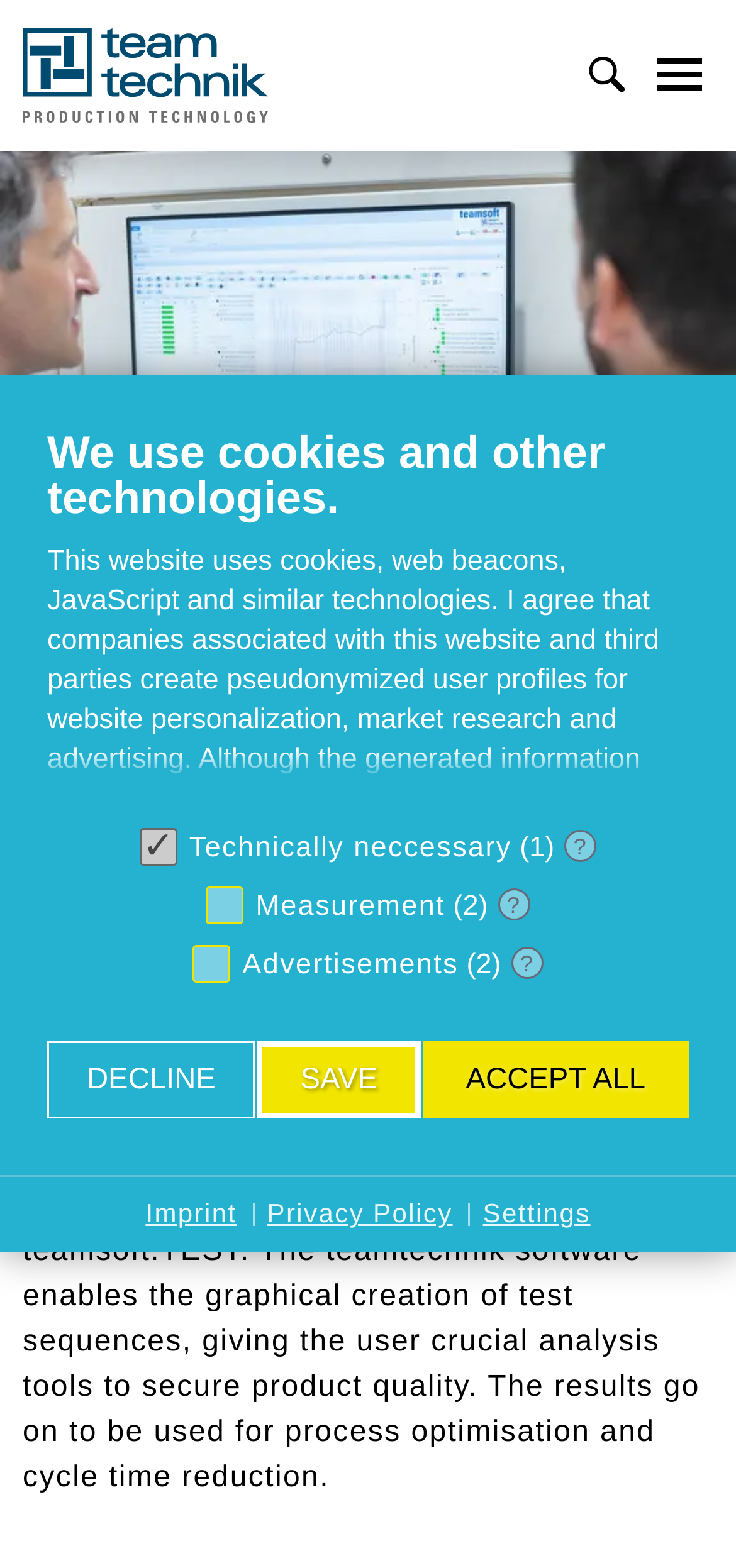Identify the bounding box coordinates for the region to click in order to carry out this instruction: "Go to Expertise page". Provide the coordinates using four float numbers between 0 and 1, formatted as [left, top, right, bottom].

[0.191, 0.488, 0.37, 0.508]